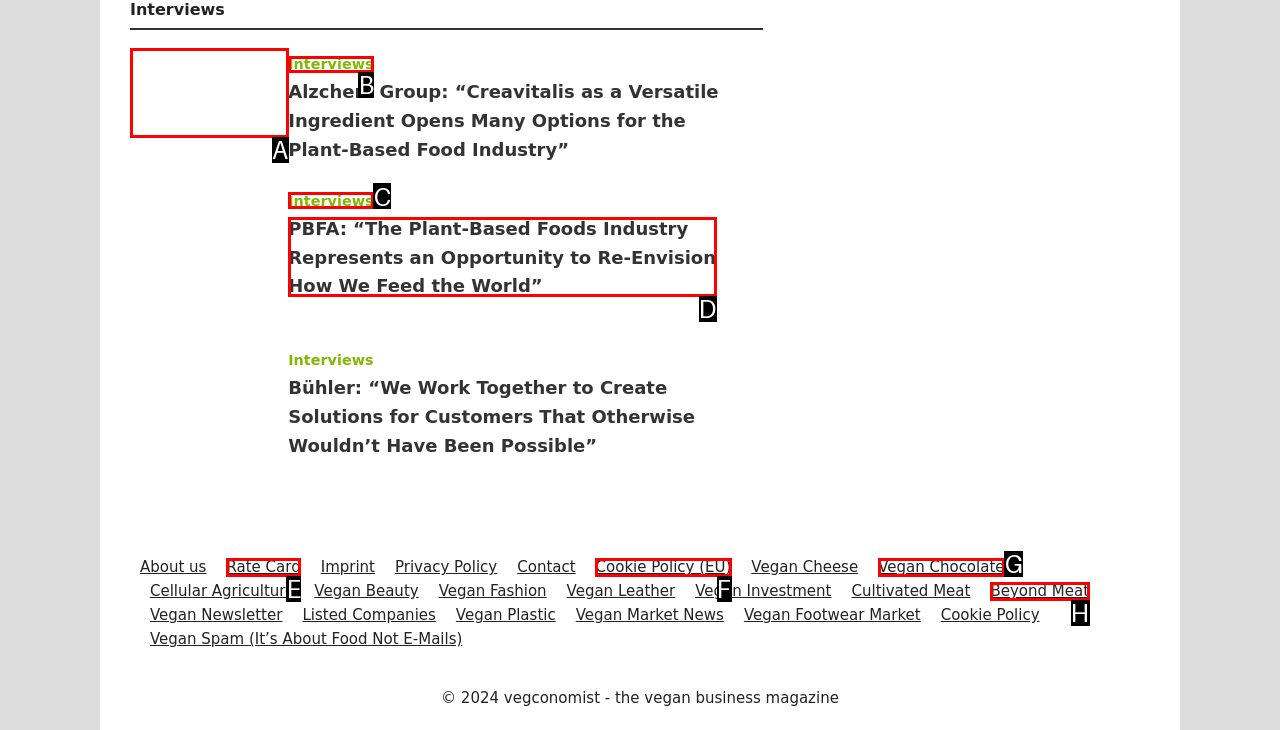Given the task: Click on the interview with Robert Alber, Creavitalis, point out the letter of the appropriate UI element from the marked options in the screenshot.

A